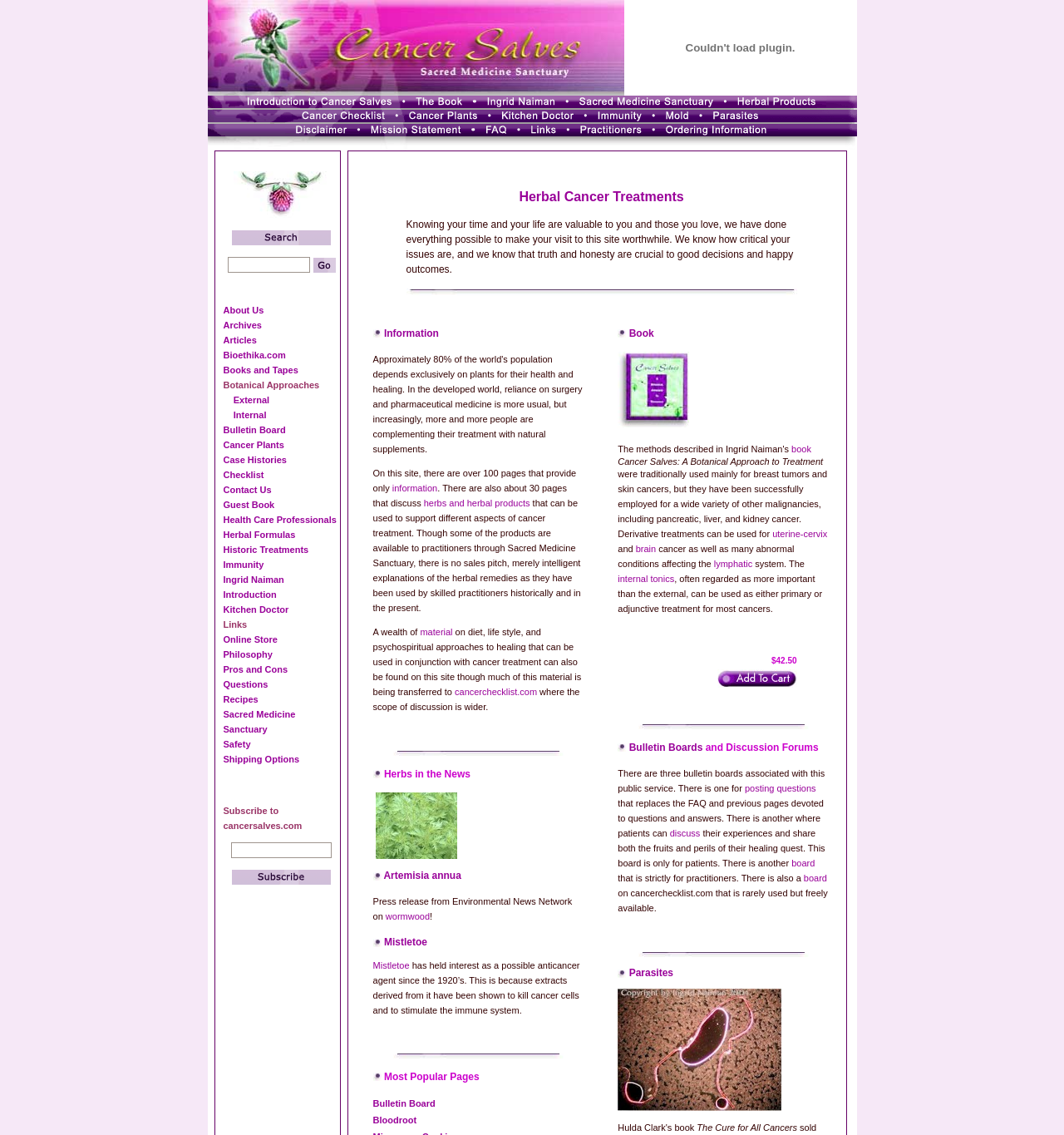Please determine the bounding box coordinates of the element's region to click for the following instruction: "Click the 'Go' button".

[0.294, 0.227, 0.316, 0.24]